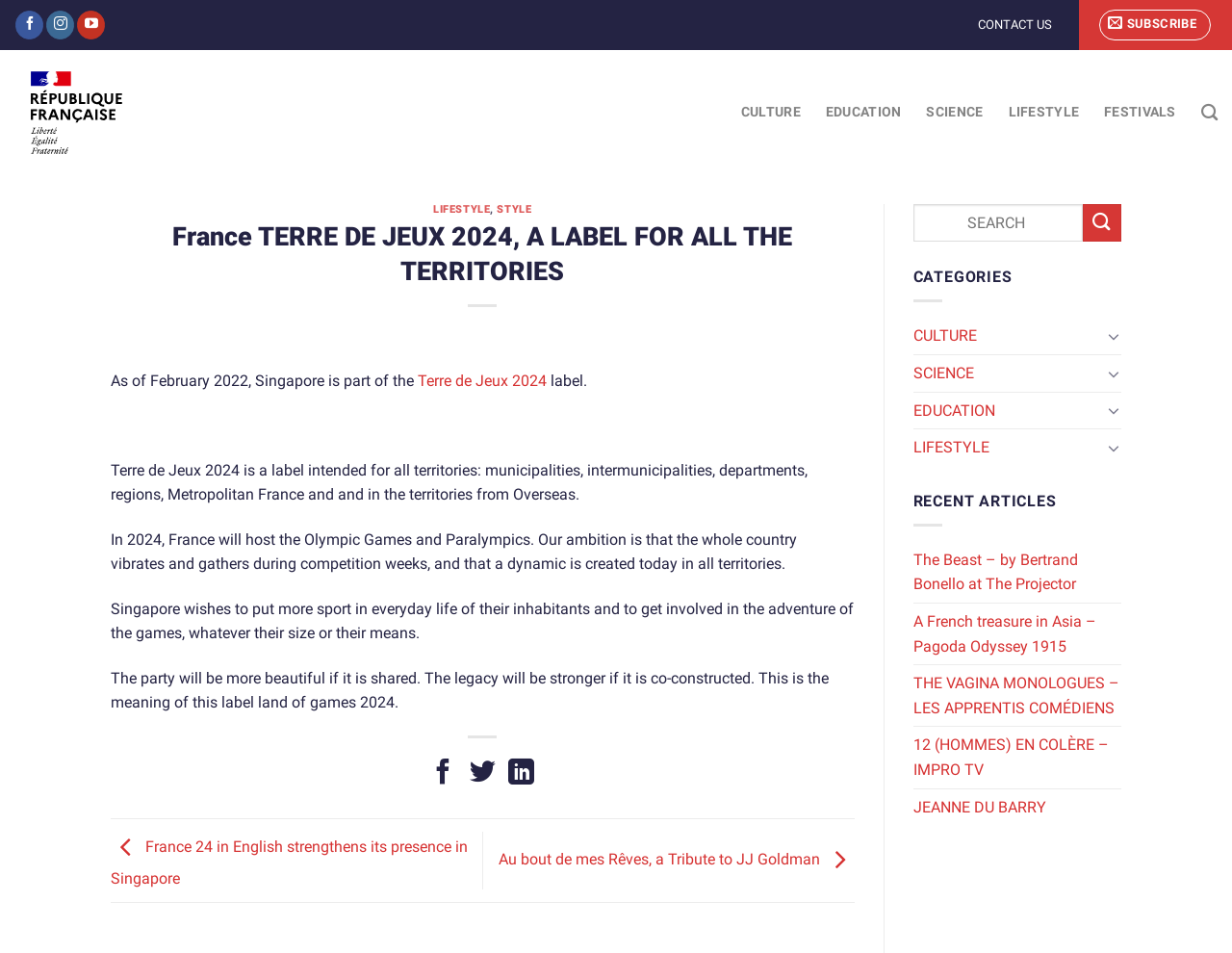How many social media platforms can you share an article on?
Please use the image to provide an in-depth answer to the question.

The answer can be found in the article section of the webpage, where there are three social media sharing links: 'Share on Facebook', 'Share on Twitter', and 'Share on LinkedIn'.